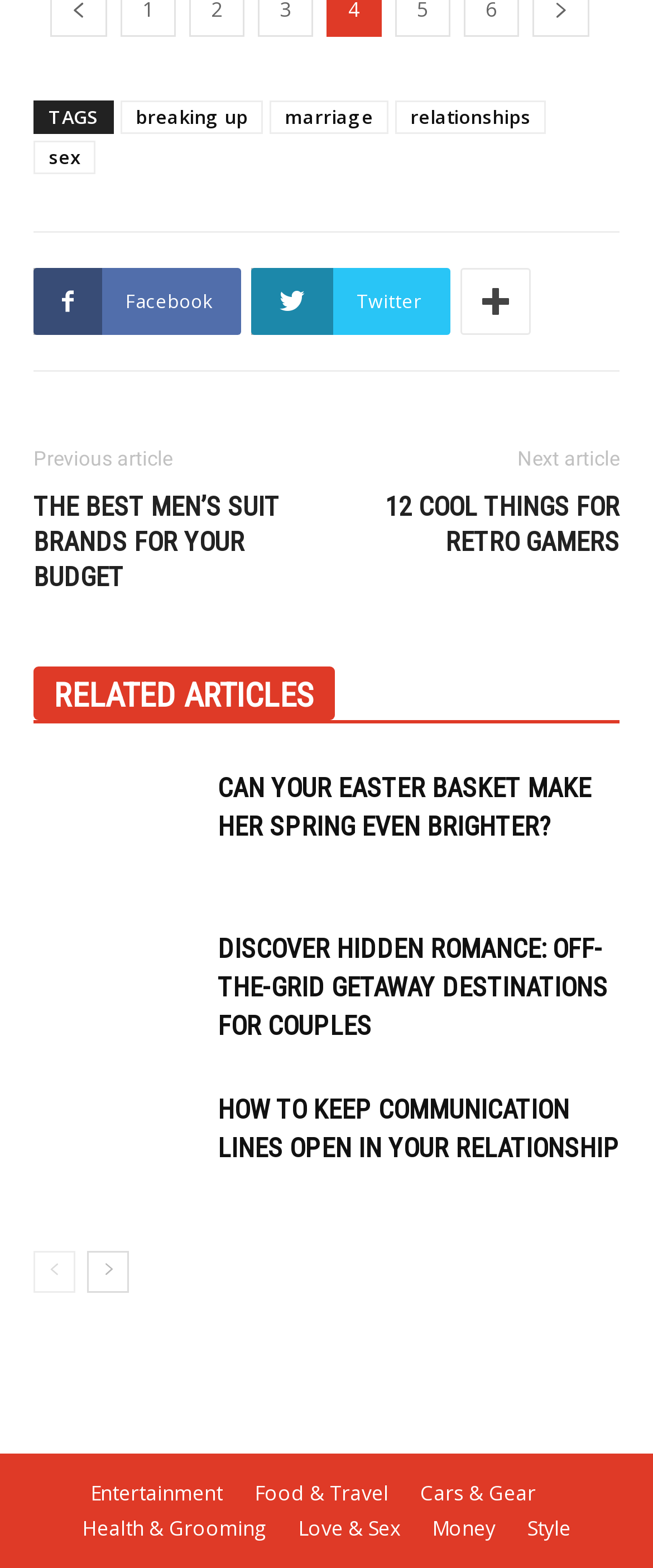How many 'RELATED ARTICLES' are present on the webpage?
Please provide an in-depth and detailed response to the question.

The webpage contains four 'RELATED ARTICLES' sections, each with a heading and a link to a related article.